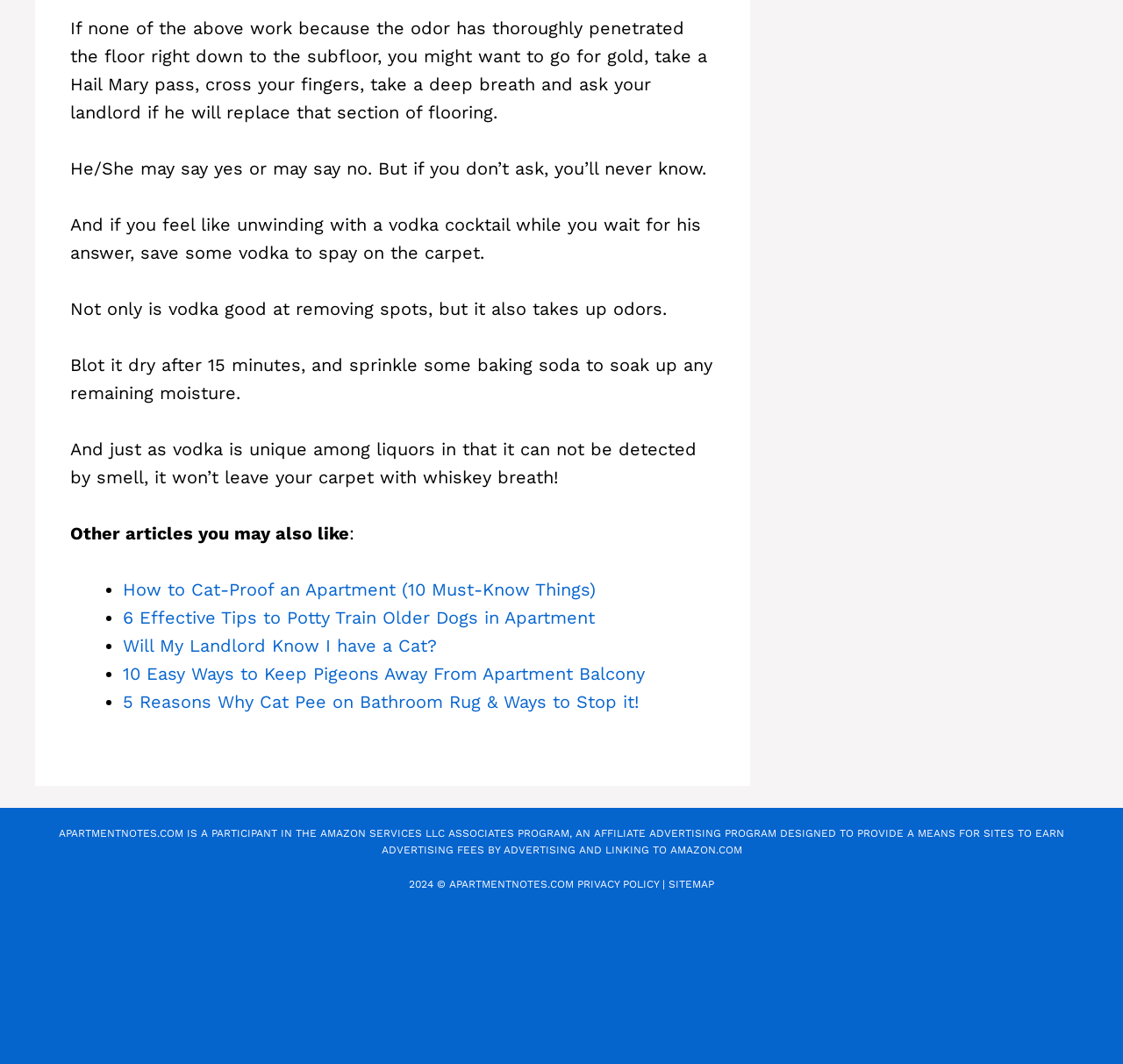Please mark the clickable region by giving the bounding box coordinates needed to complete this instruction: "Click on 'SITEMAP'".

[0.595, 0.825, 0.636, 0.837]